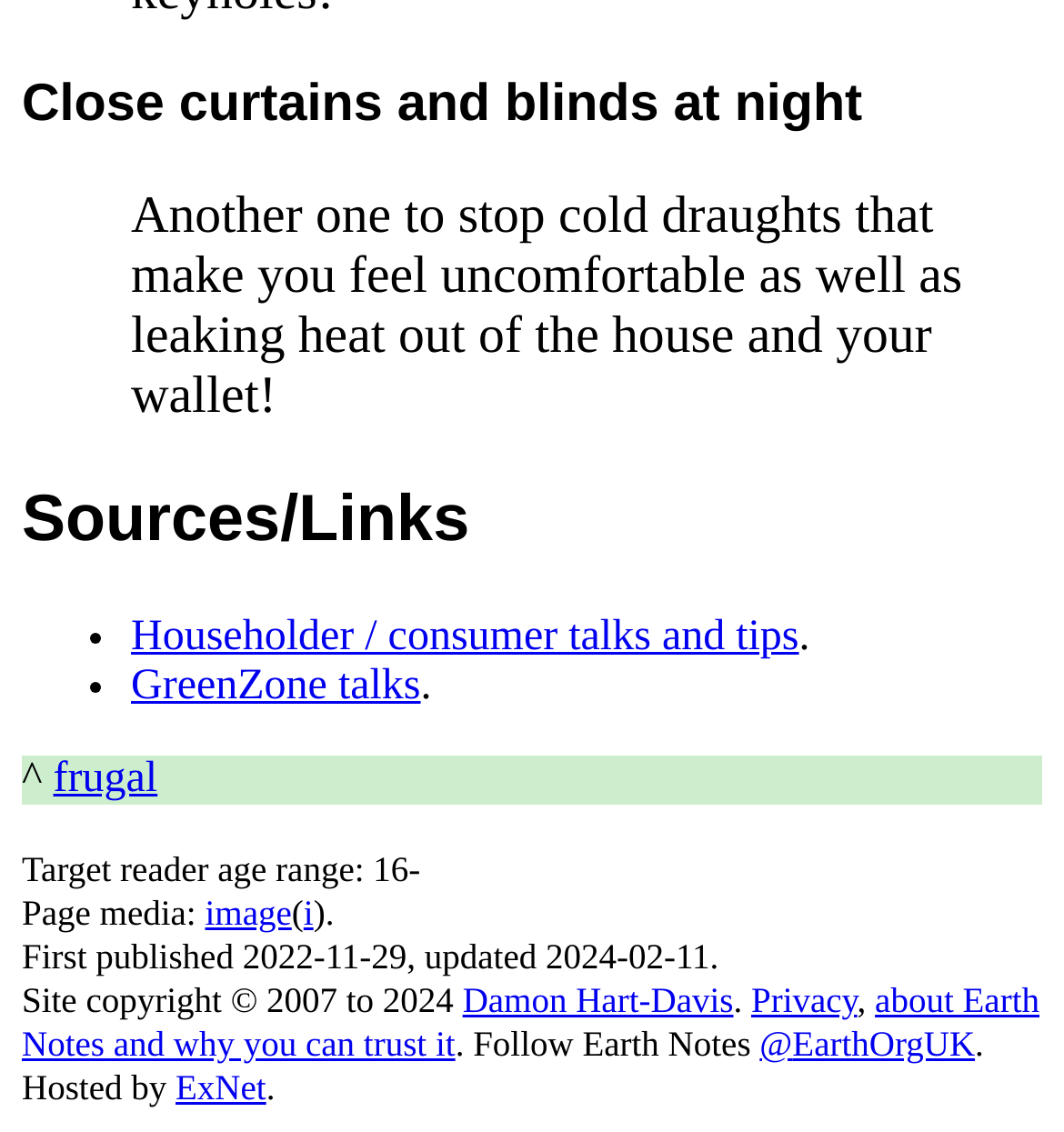Identify the bounding box coordinates of the region that should be clicked to execute the following instruction: "Check the 'image' media".

[0.193, 0.788, 0.274, 0.824]